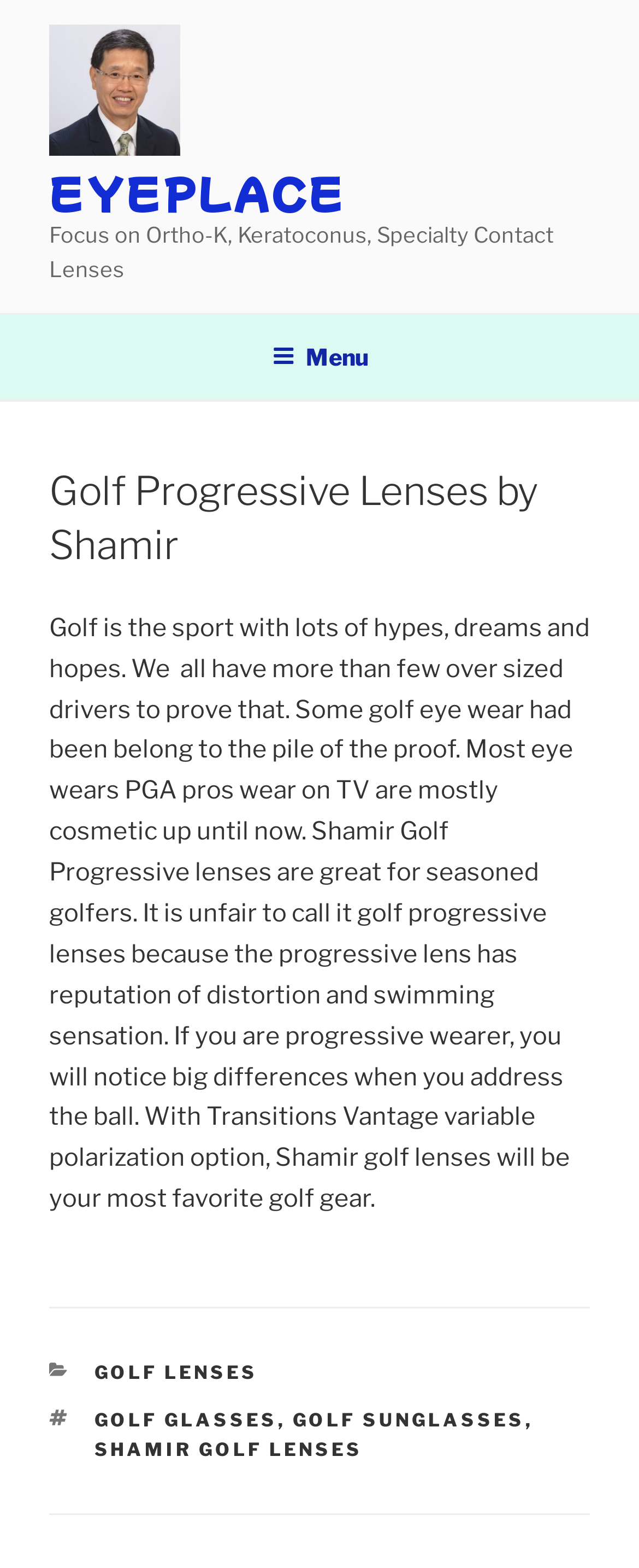Analyze and describe the webpage in a detailed narrative.

The webpage is about Golf Progressive Lenses by Shamir, specifically designed for golfers. At the top left corner, there is a link and an image, both labeled as "EyePlace". Below them, there is a link "EYEPLACE" and a static text describing the focus of the website on Ortho-K, Keratoconus, and Specialty Contact Lenses. 

On the top navigation menu, there is a button labeled "Menu" that controls the top menu. The main content of the webpage is an article that takes up most of the page. It starts with a header "Golf Progressive Lenses by Shamir" followed by a paragraph of text that describes the benefits of Shamir Golf Progressive lenses for seasoned golfers, highlighting their differences from traditional progressive lenses. 

At the bottom of the page, there is a footer section that contains categories and tags related to golf lenses. There are links to "GOLF LENSES", "GOLF GLASSES", "GOLF SUNGLASSES", and "SHAMIR GOLF LENSES", as well as a static text "CATEGORIES" and "TAGS" that separate these links.